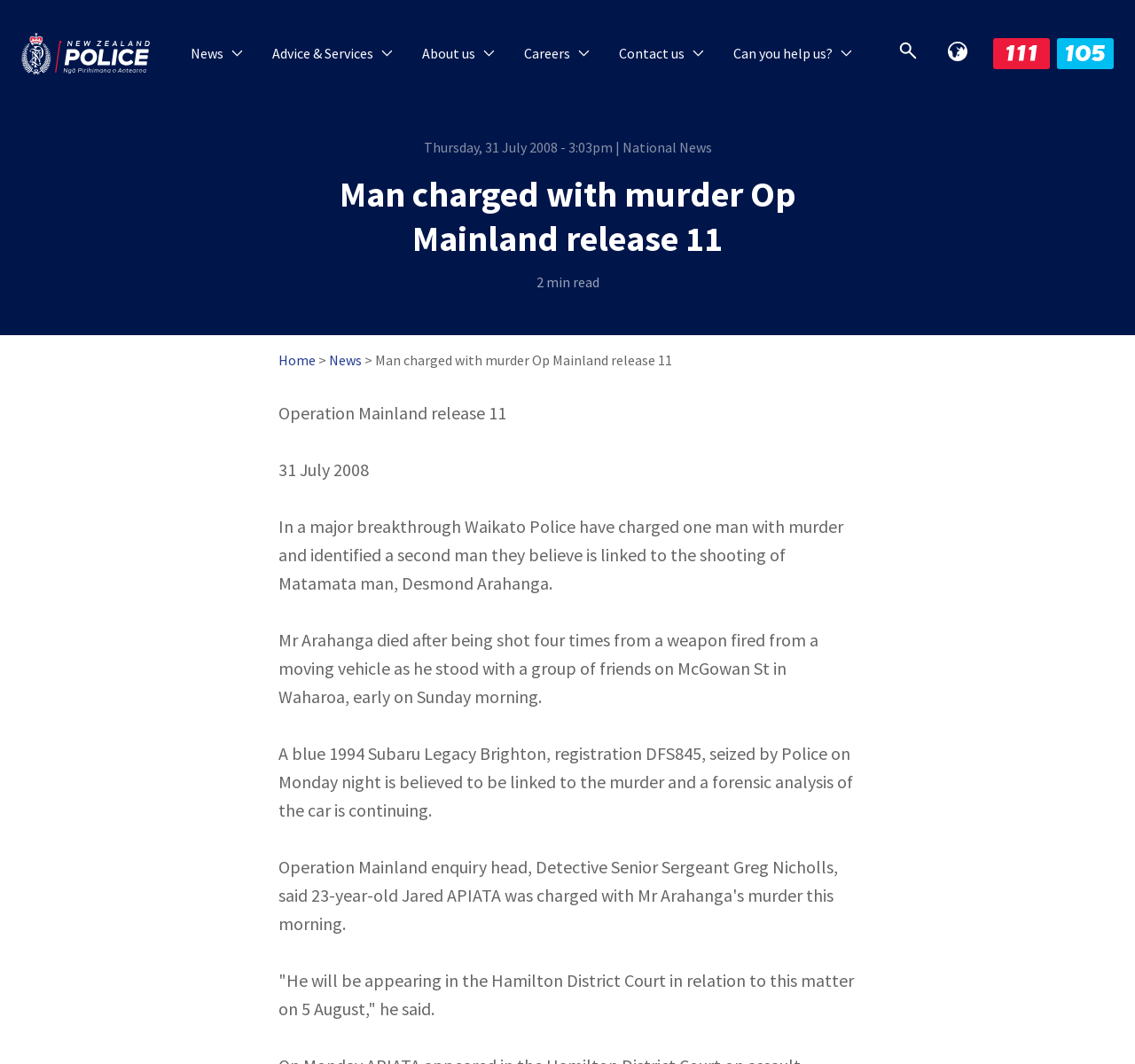Determine the bounding box coordinates of the section I need to click to execute the following instruction: "Go to the 'Home' page". Provide the coordinates as four float numbers between 0 and 1, i.e., [left, top, right, bottom].

[0.245, 0.33, 0.278, 0.347]